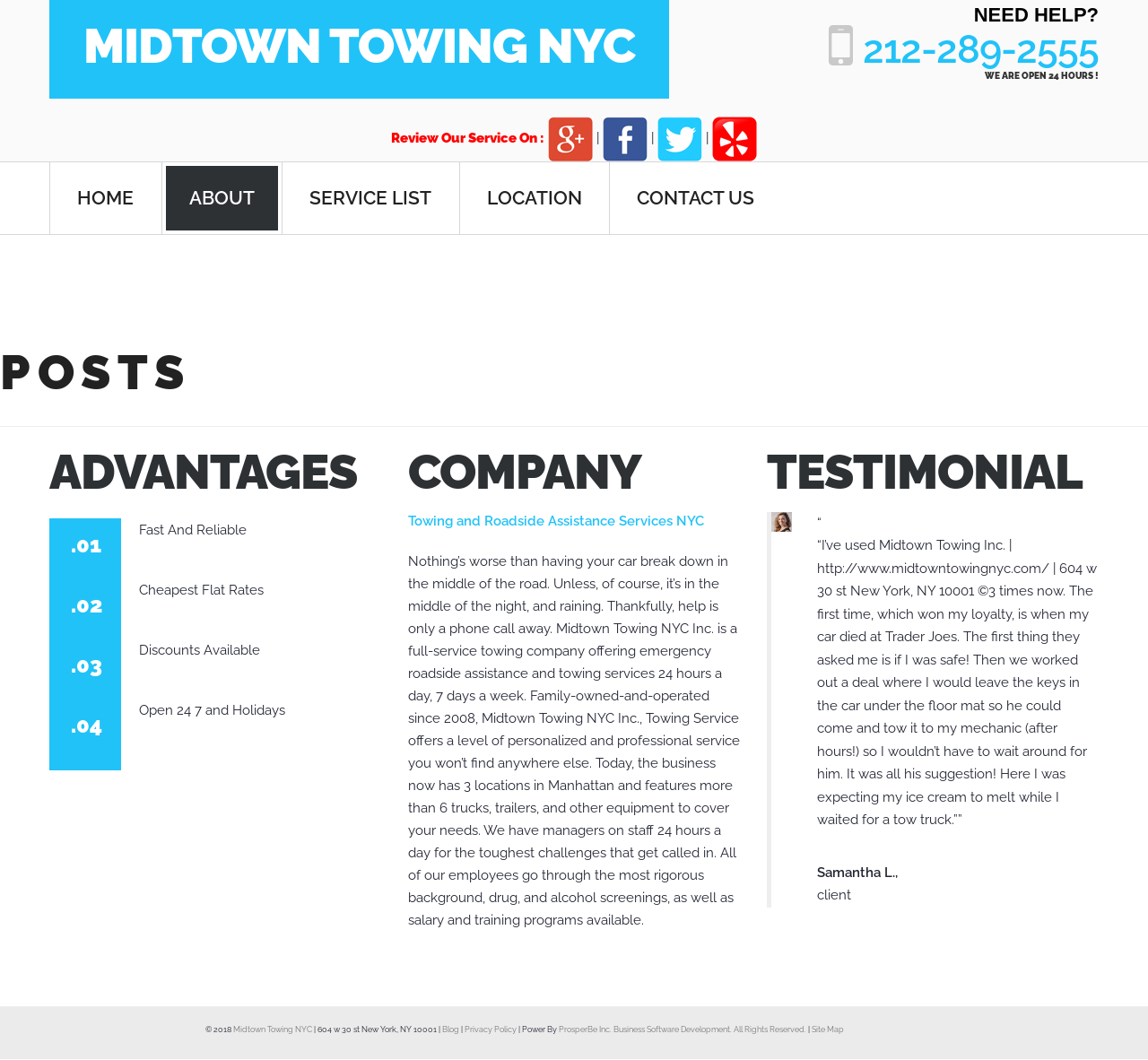Please locate and retrieve the main header text of the webpage.

MIDTOWN TOWING NYC